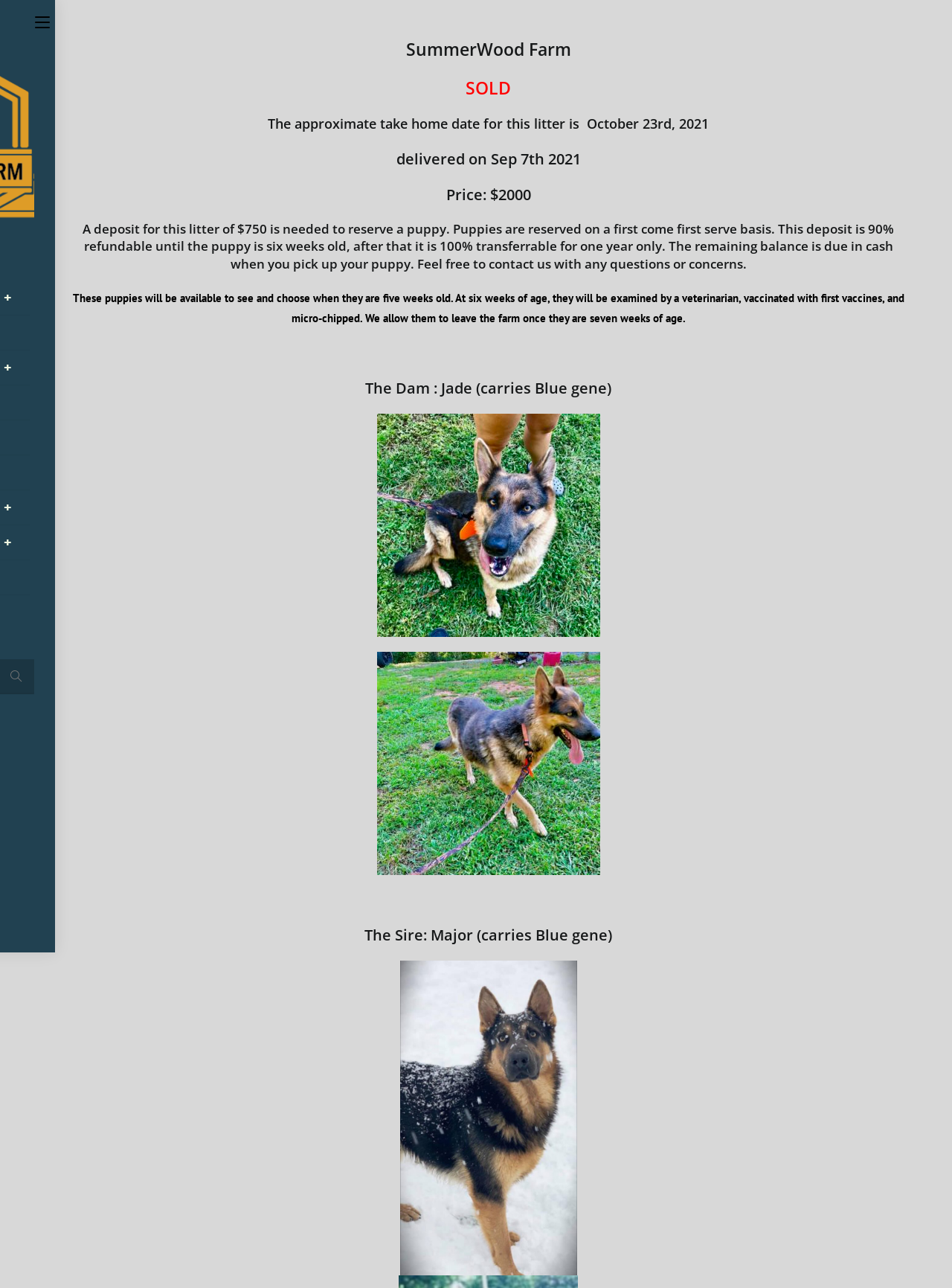Based on the image, please respond to the question with as much detail as possible:
What is the price of the puppies?

The price of the puppies is mentioned in the heading 'Price: $2000' which is located in the middle of the webpage.